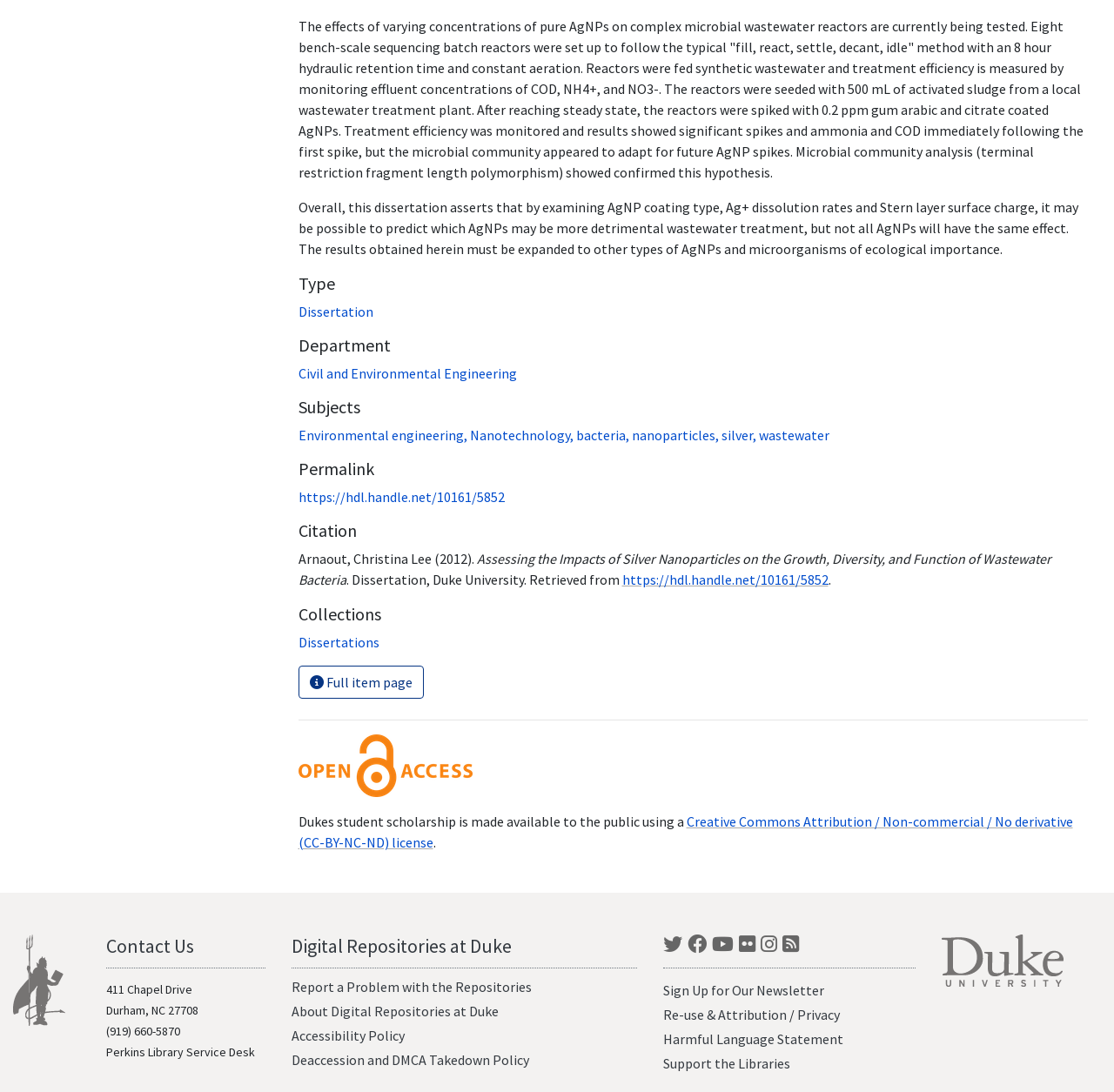Find and indicate the bounding box coordinates of the region you should select to follow the given instruction: "Click the 'Dissertation' link".

[0.268, 0.277, 0.335, 0.293]